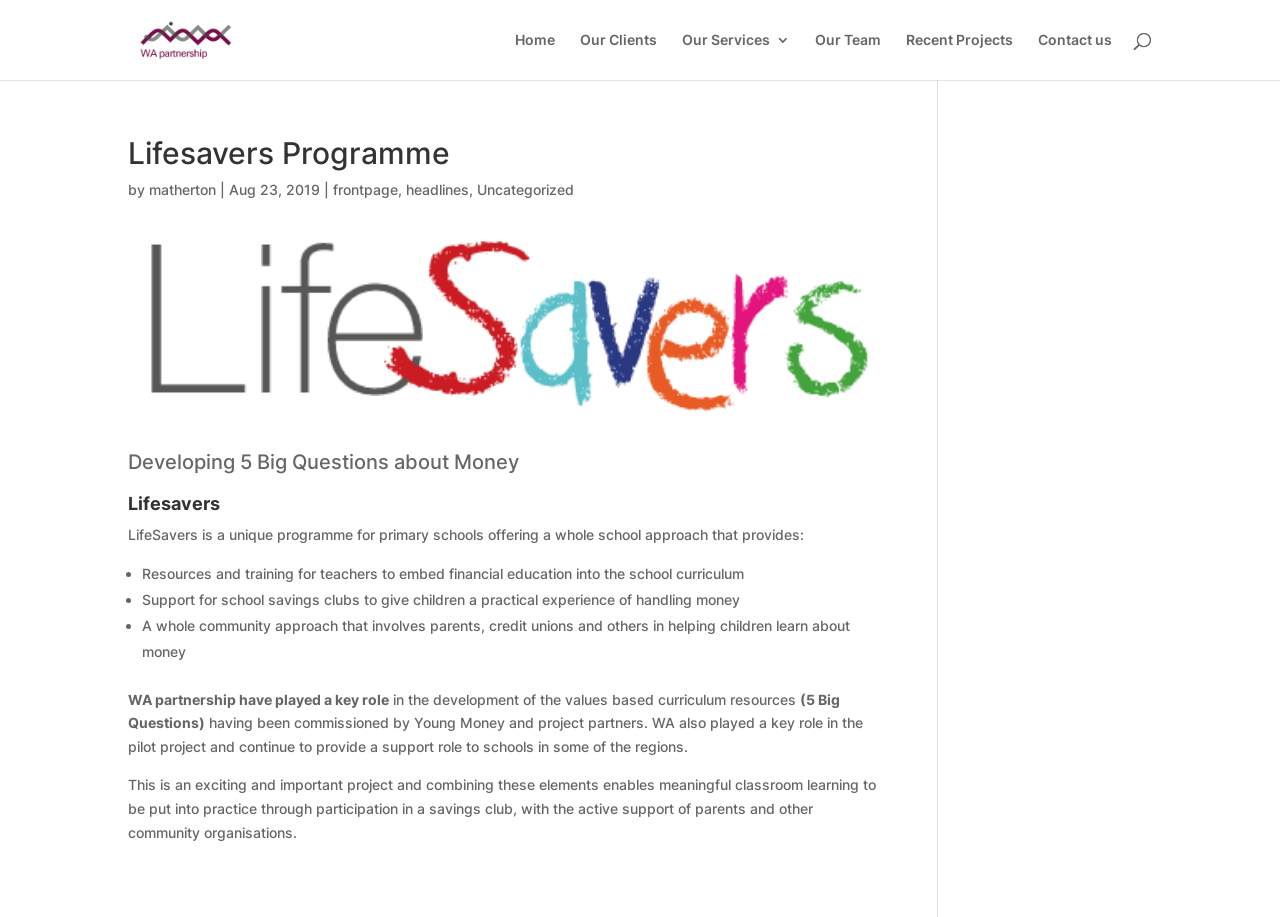Who developed the values-based curriculum resources?
Answer the question based on the image using a single word or a brief phrase.

WA partnership